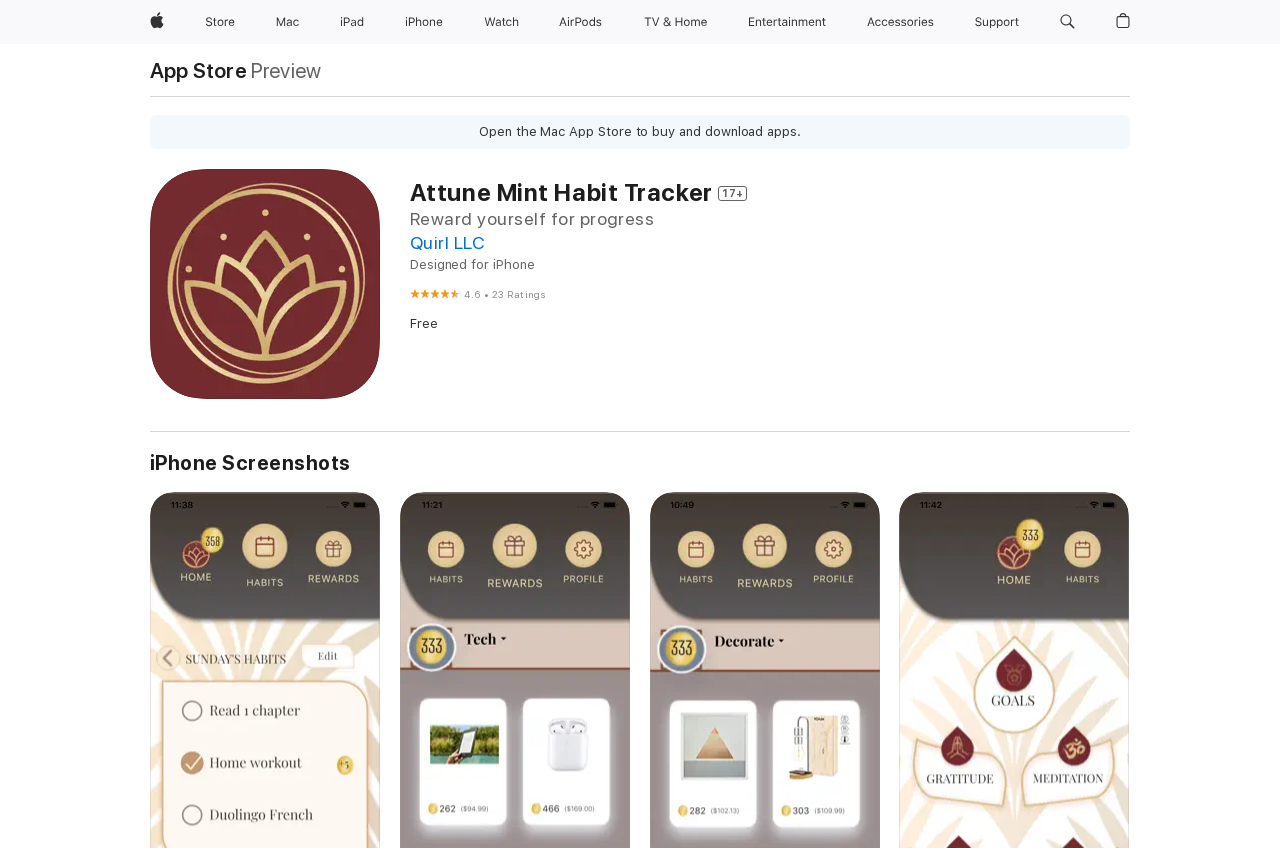Summarize the contents and layout of the webpage in detail.

The webpage is about the Attune Mint Habit Tracker app on the App Store. At the top, there is a navigation menu with several links, including Apple, Store, Mac, iPad, iPhone, Watch, AirPods, TV and Home, Entertainment, Accessories, and Support. Each link has a corresponding image and a button to expand the menu.

Below the navigation menu, there is a link to the App Store and a static text "Preview". There is also an alert message that says "Open the Mac App Store to buy and download apps."

The main content of the page is about the Attune Mint Habit Tracker app. There is a header section with several headings, including the app's name, a description "Reward yourself for progress", the developer's name "Quirl LLC", and a label "Designed for iPhone". 

Under the header section, there is a rating section with a figure showing 4.6 out of 5 stars and a caption with 23 ratings. The app's price is listed as "Free".

Finally, there is a section labeled "iPhone Screenshots" at the bottom of the page.